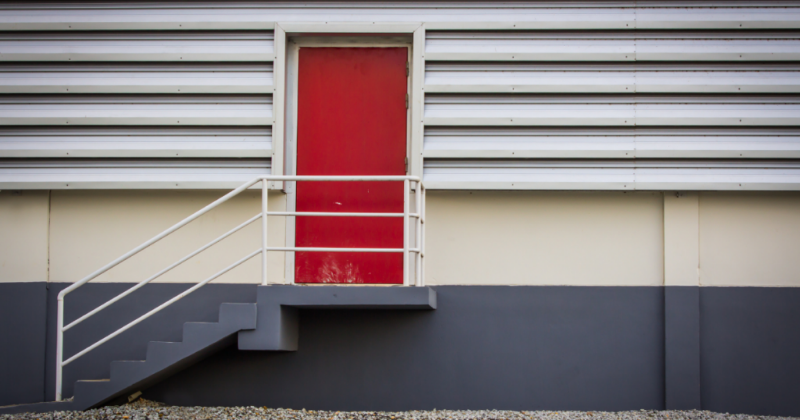What is the purpose of the white railing?
Deliver a detailed and extensive answer to the question.

The white railing complements the grey stairs, enhancing safety and accessibility, which is an important aspect of the building's design.